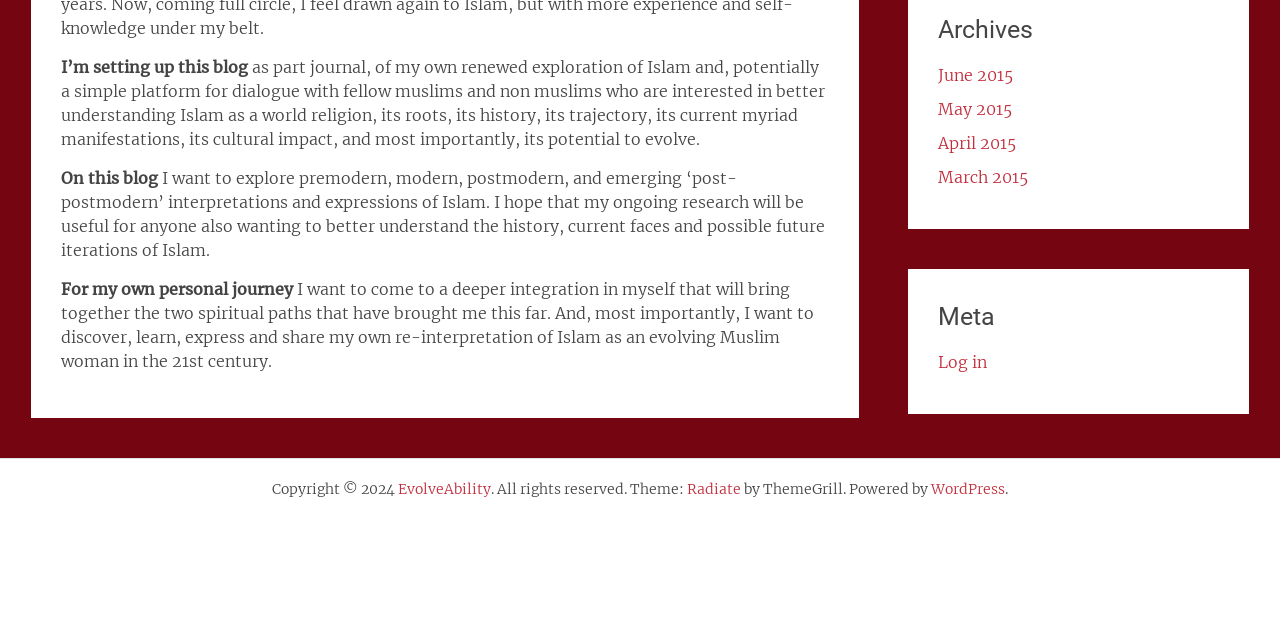Please find the bounding box for the UI component described as follows: "0 Comments".

None